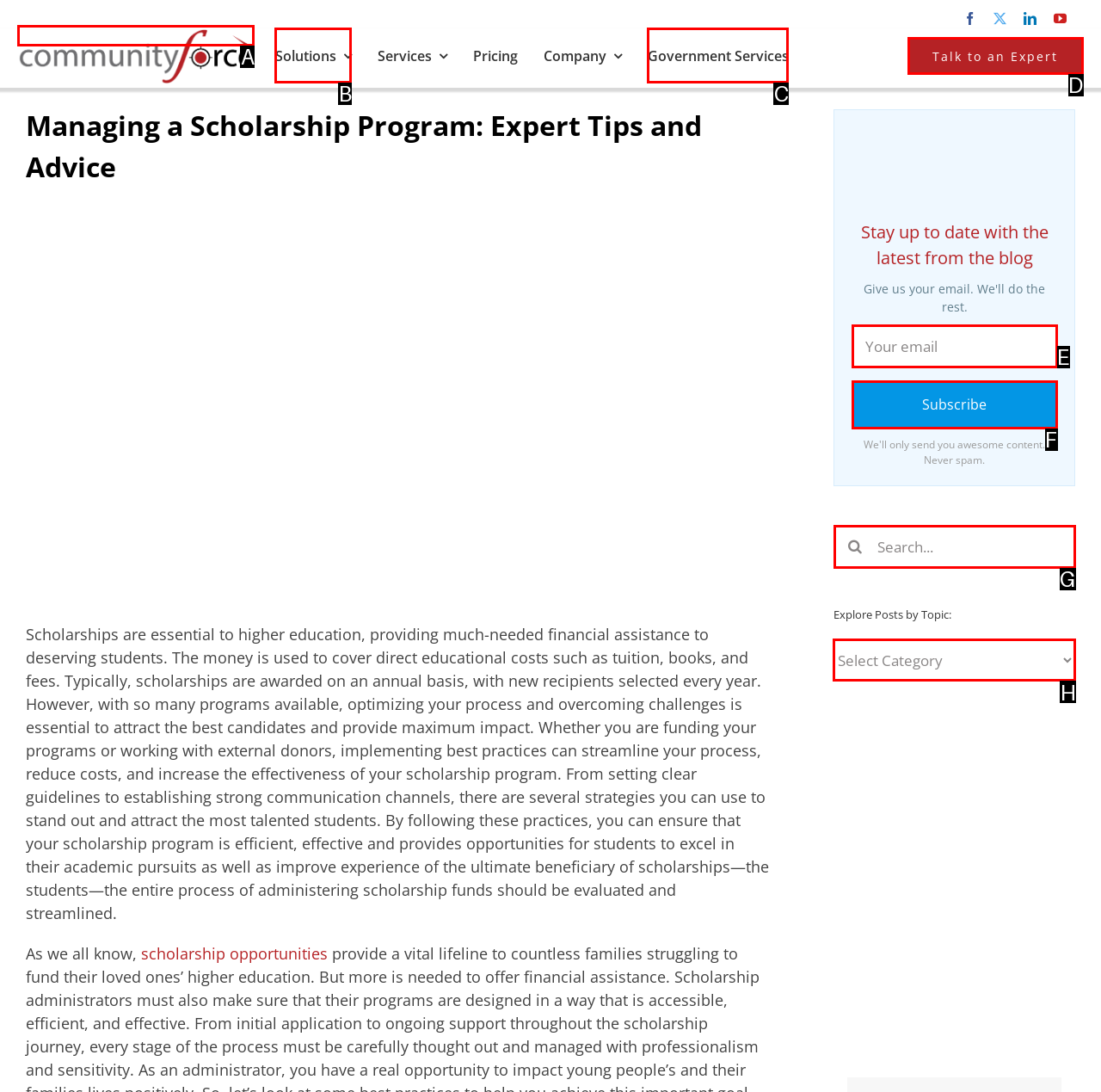Choose the letter that corresponds to the correct button to accomplish the task: Explore posts by topic
Reply with the letter of the correct selection only.

H